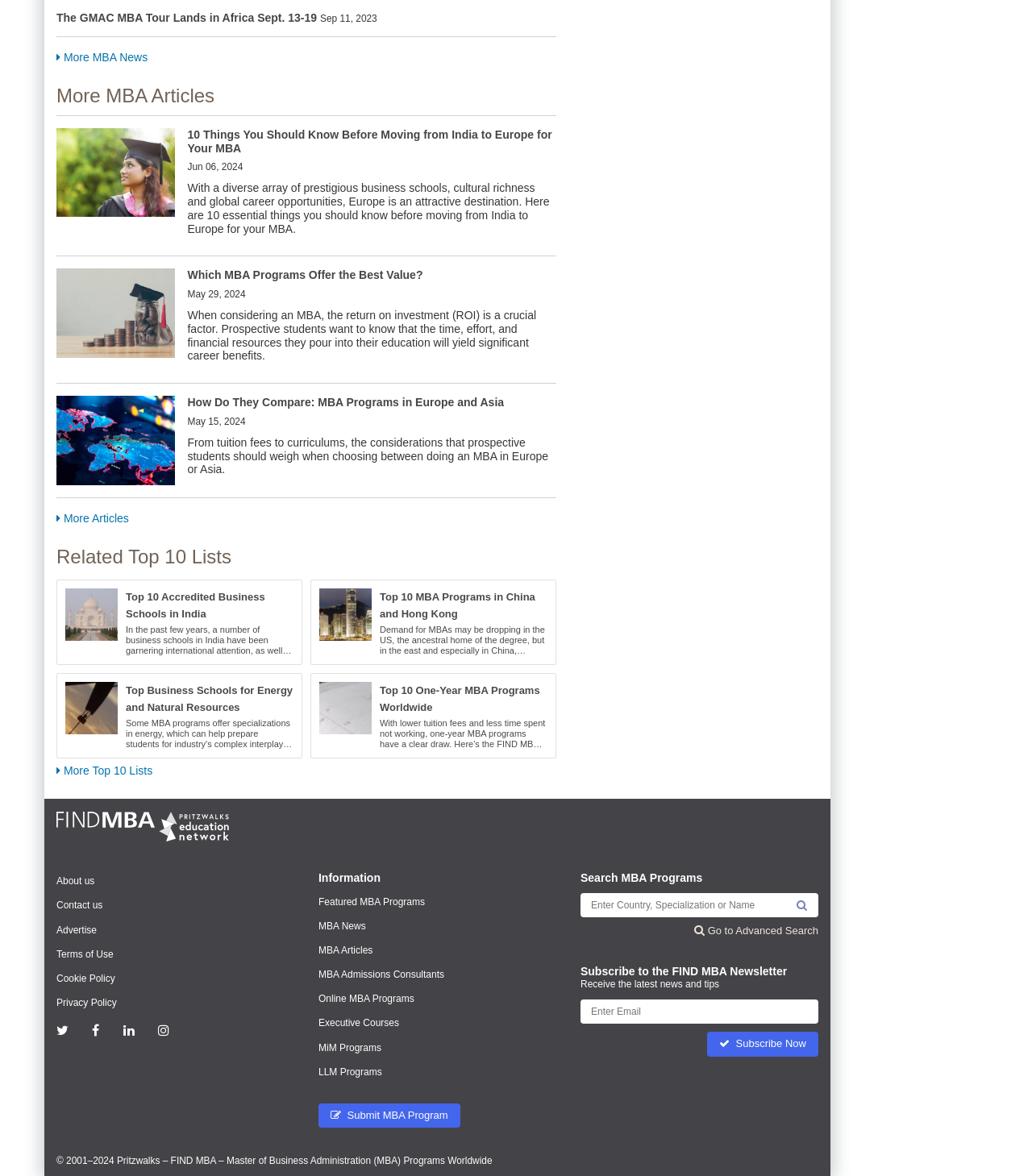What is the copyright year range of the webpage?
We need a detailed and meticulous answer to the question.

I found a StaticText element at the bottom of the webpage with the text '© 2001–2024 Pritzwalks – FIND MBA – Master of Business Administration (MBA) Programs Worldwide', which indicates the copyright year range of the webpage.